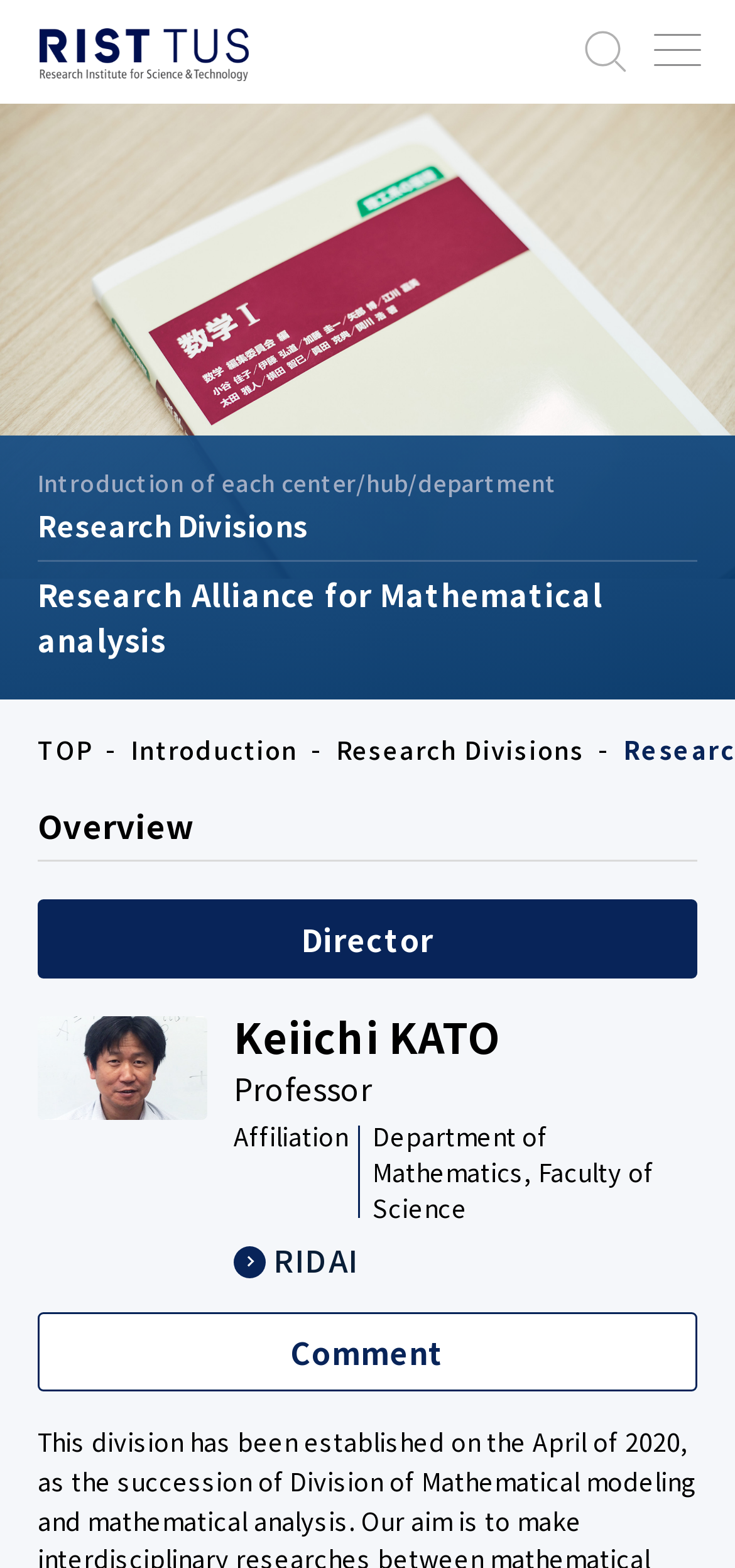How many images are on the top banner?
Give a one-word or short-phrase answer derived from the screenshot.

2